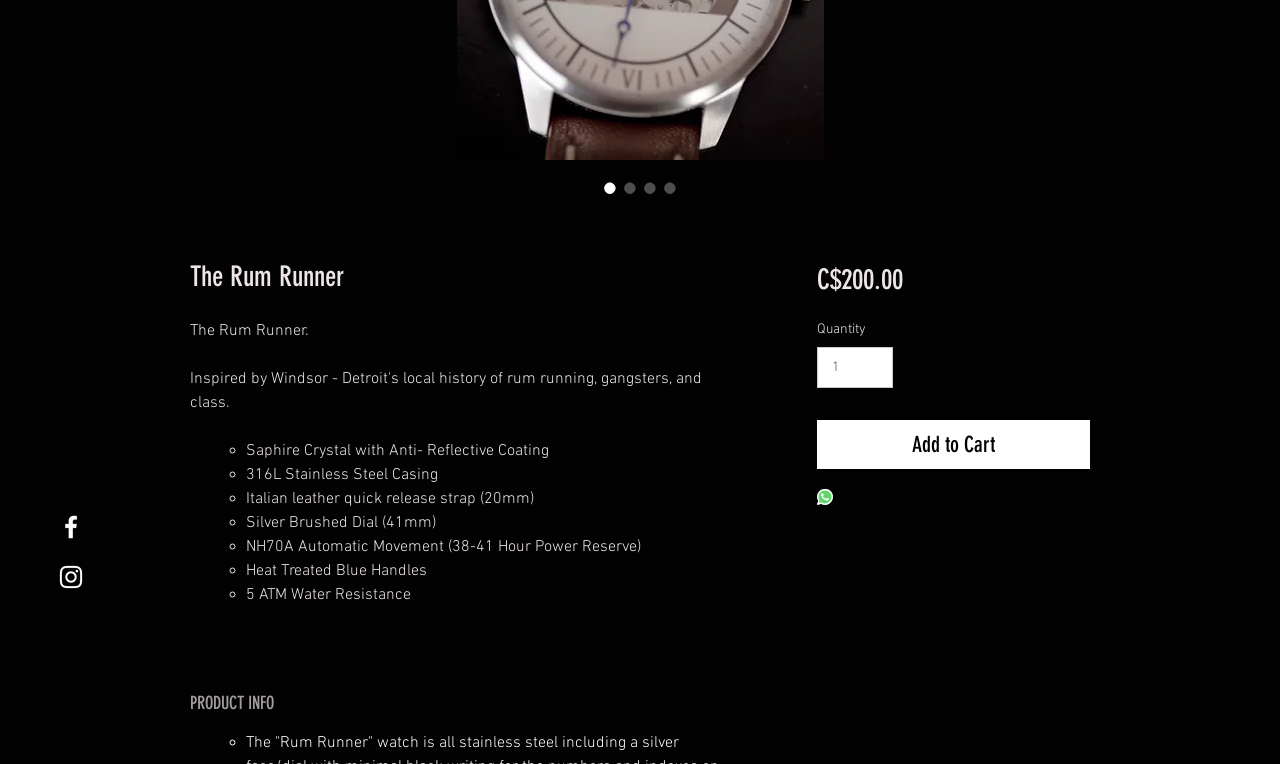Locate the UI element that matches the description aria-label="White Facebook Icon" in the webpage screenshot. Return the bounding box coordinates in the format (top-left x, top-left y, bottom-right x, bottom-right y), with values ranging from 0 to 1.

[0.044, 0.67, 0.067, 0.709]